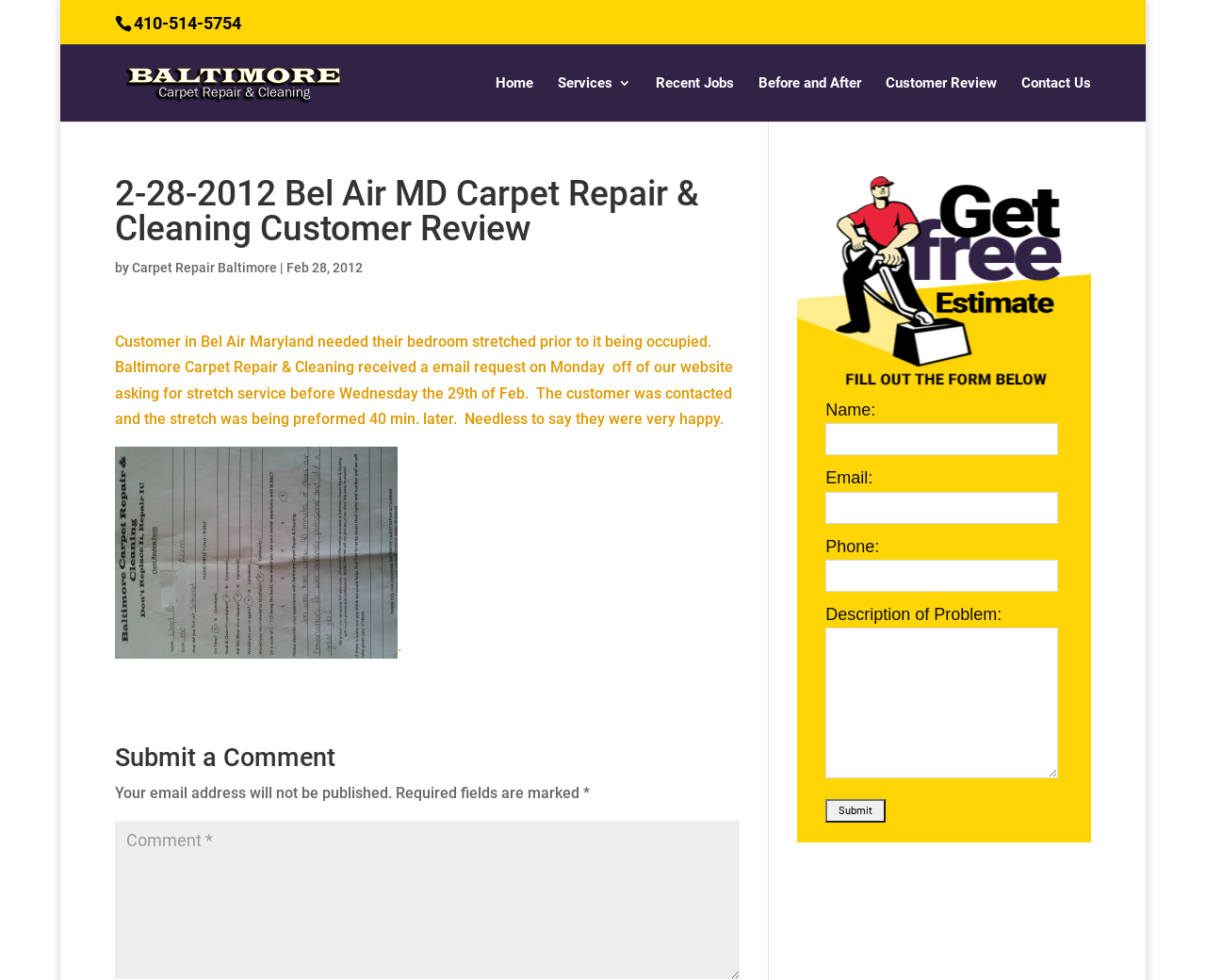Extract the bounding box coordinates for the HTML element that matches this description: "name="name"". The coordinates should be four float numbers between 0 and 1, i.e., [left, top, right, bottom].

[0.685, 0.432, 0.878, 0.465]